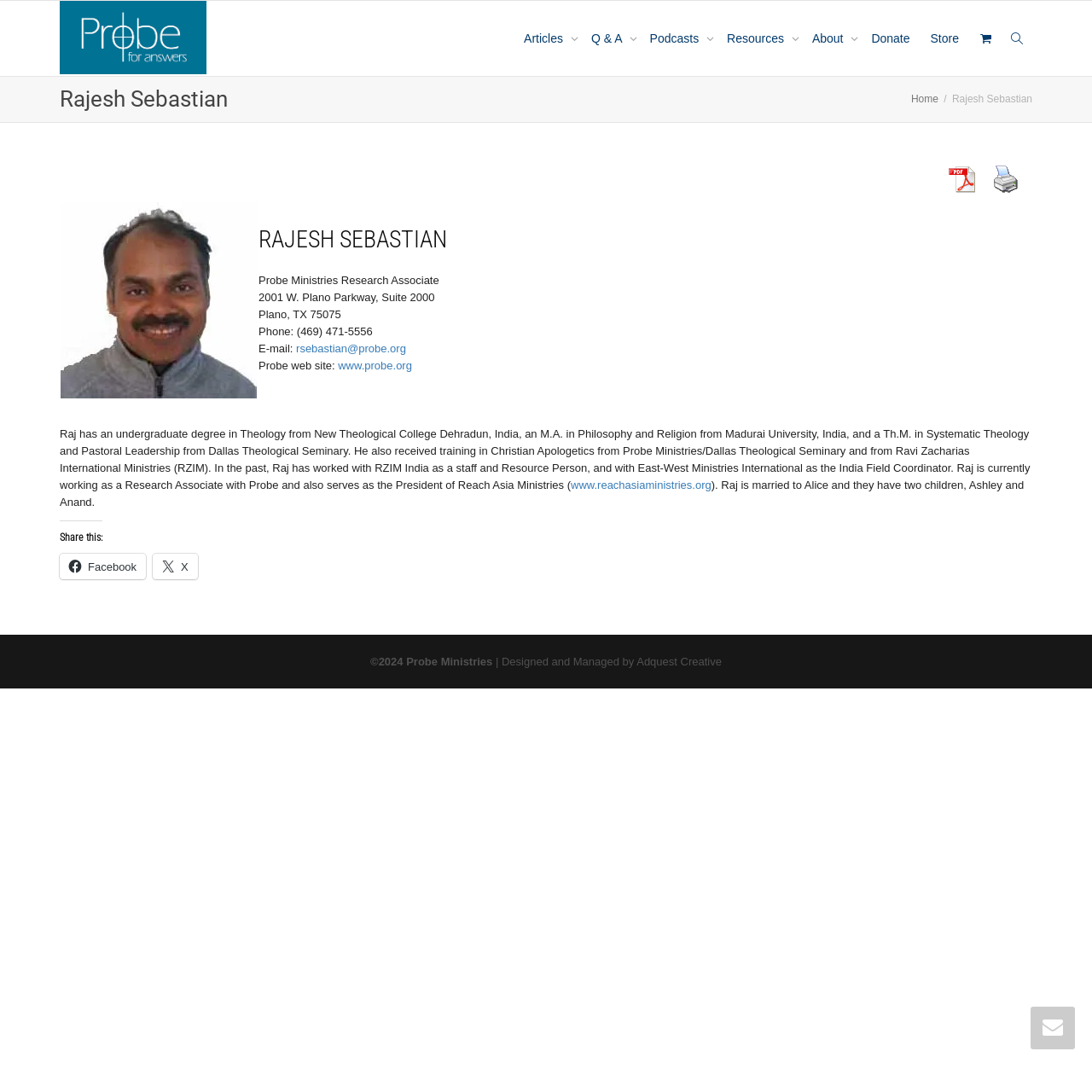What is Rajesh Sebastian's occupation?
Identify the answer in the screenshot and reply with a single word or phrase.

Research Associate